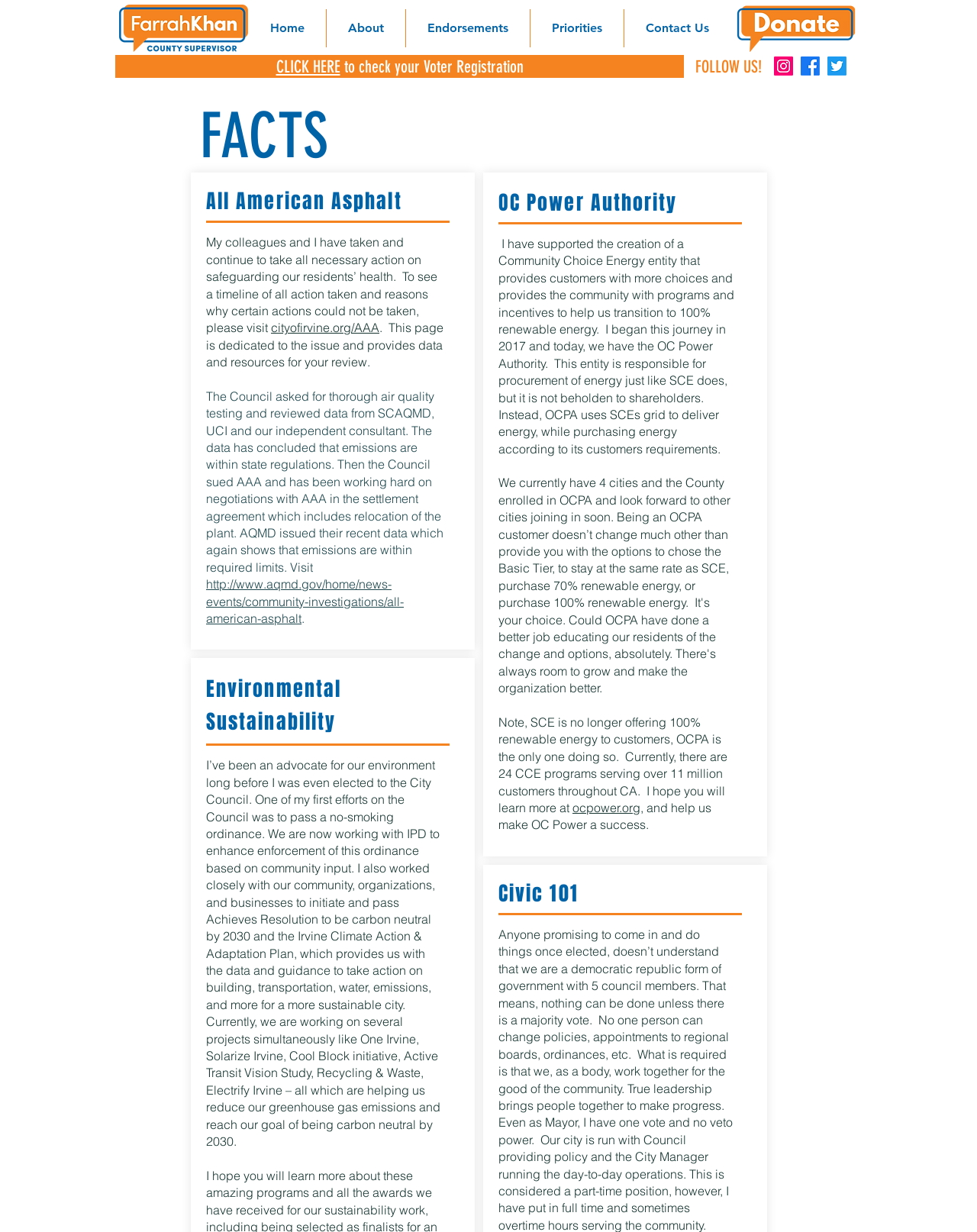Find the bounding box coordinates of the clickable area required to complete the following action: "Click the 'Home' link".

[0.254, 0.007, 0.334, 0.038]